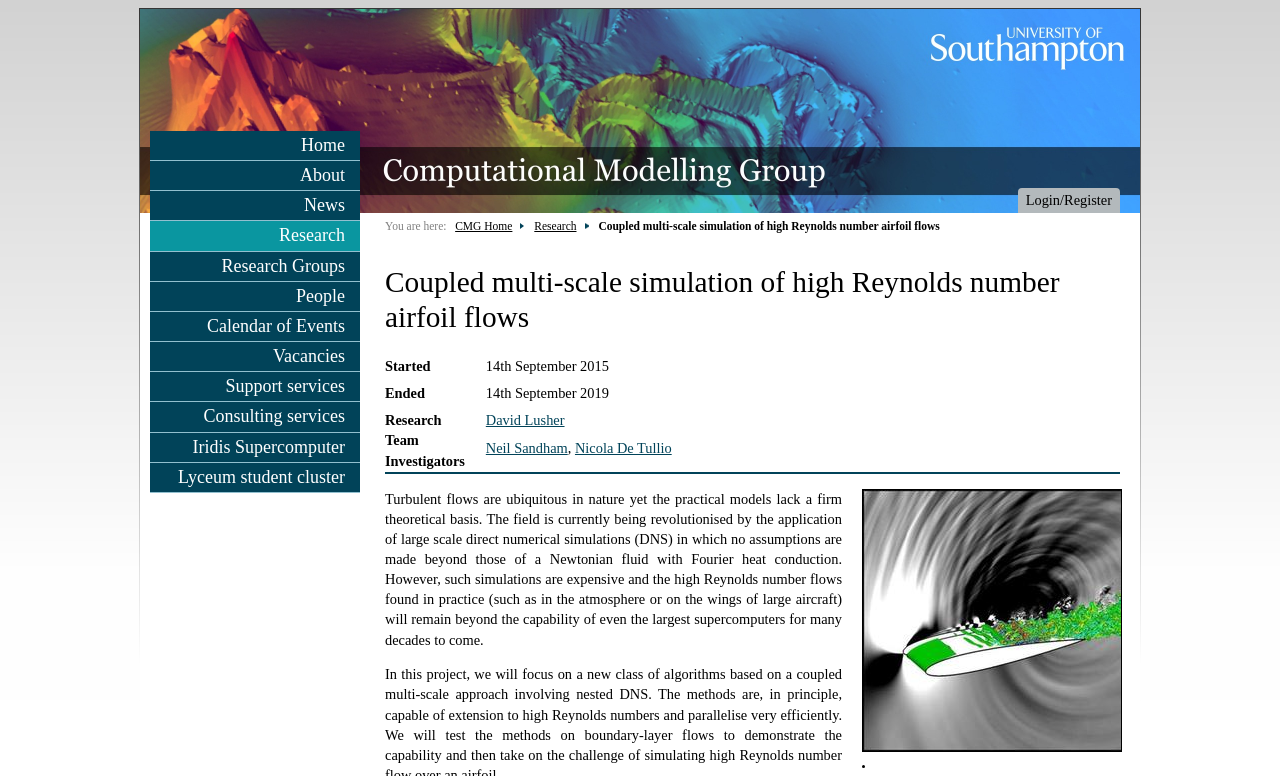Analyze and describe the webpage in a detailed narrative.

The webpage is about a research project on coupled multi-scale simulation of high Reynolds number airfoil flows, which is part of the Computational Modelling Group. At the top right corner, there is a "Login/Register" link. On the top left, there is a navigation menu with 11 links, including "Home", "About", "News", "Research", and others.

Below the navigation menu, there is a breadcrumb trail indicating the current location, with links to "CMG Home" and "Research". The title of the research project is displayed prominently, with a heading that reads "Coupled multi-scale simulation of high Reynolds number airfoil flows".

Underneath the title, there is a description list that provides details about the project. The list includes four items: "Started" with a date of "14th September 2015", "Ended" with a date of "14th September 2019", "Research Team" with a link to "David Lusher", and "Investigators" with links to "Neil Sandham" and "Nicola De Tullio".

To the right of the description list, there is a large block of text that provides an overview of the research project. The text explains that turbulent flows are ubiquitous in nature, but practical models lack a firm theoretical basis. It also mentions that large-scale direct numerical simulations (DNS) are being used to revolutionize the field, but these simulations are expensive and will remain beyond the capability of even the largest supercomputers for many decades to come.

At the bottom of the page, there is a small image and a list marker with a bullet point.